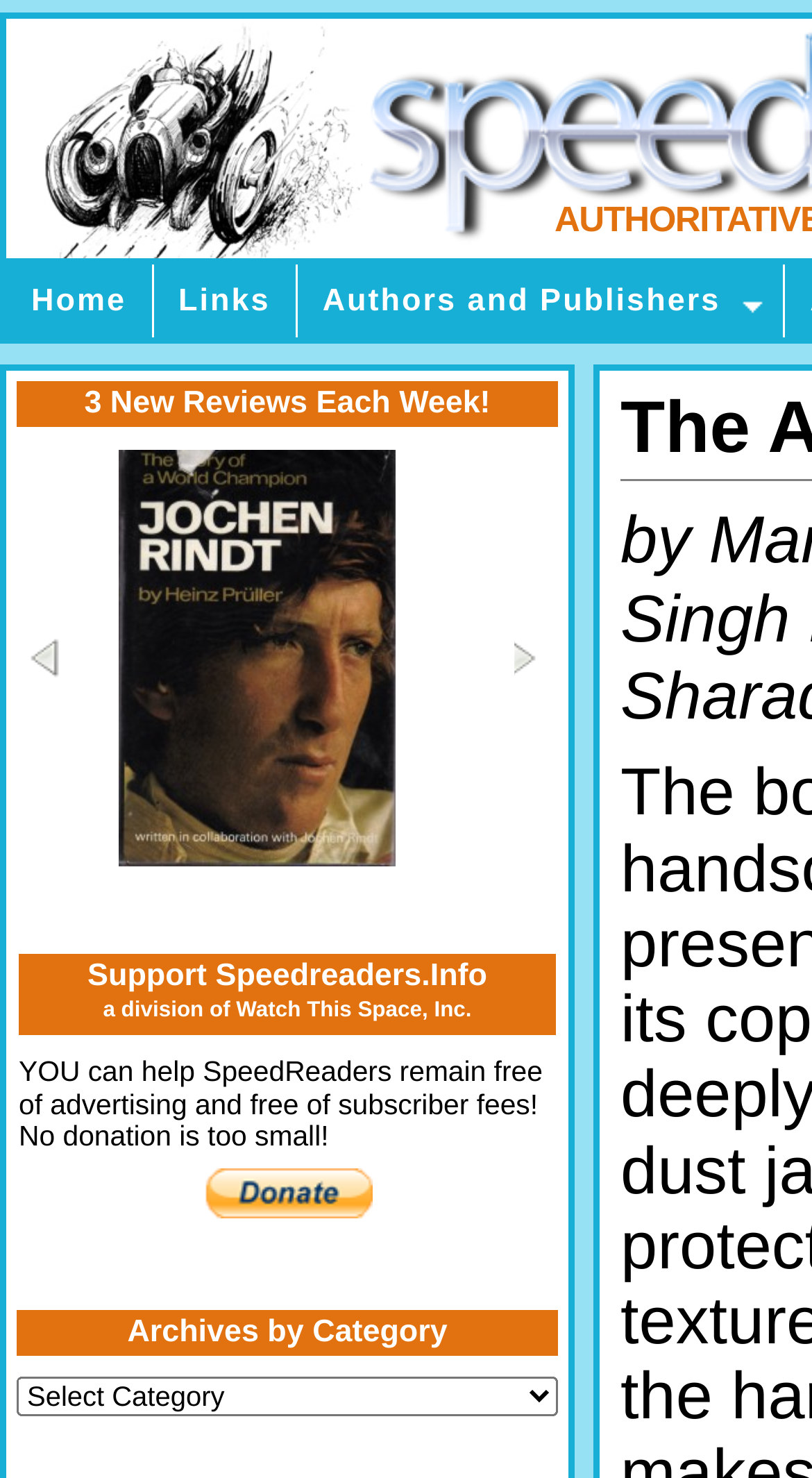What is the request to users on the webpage?
Give a one-word or short phrase answer based on the image.

Help SpeedReaders remain free